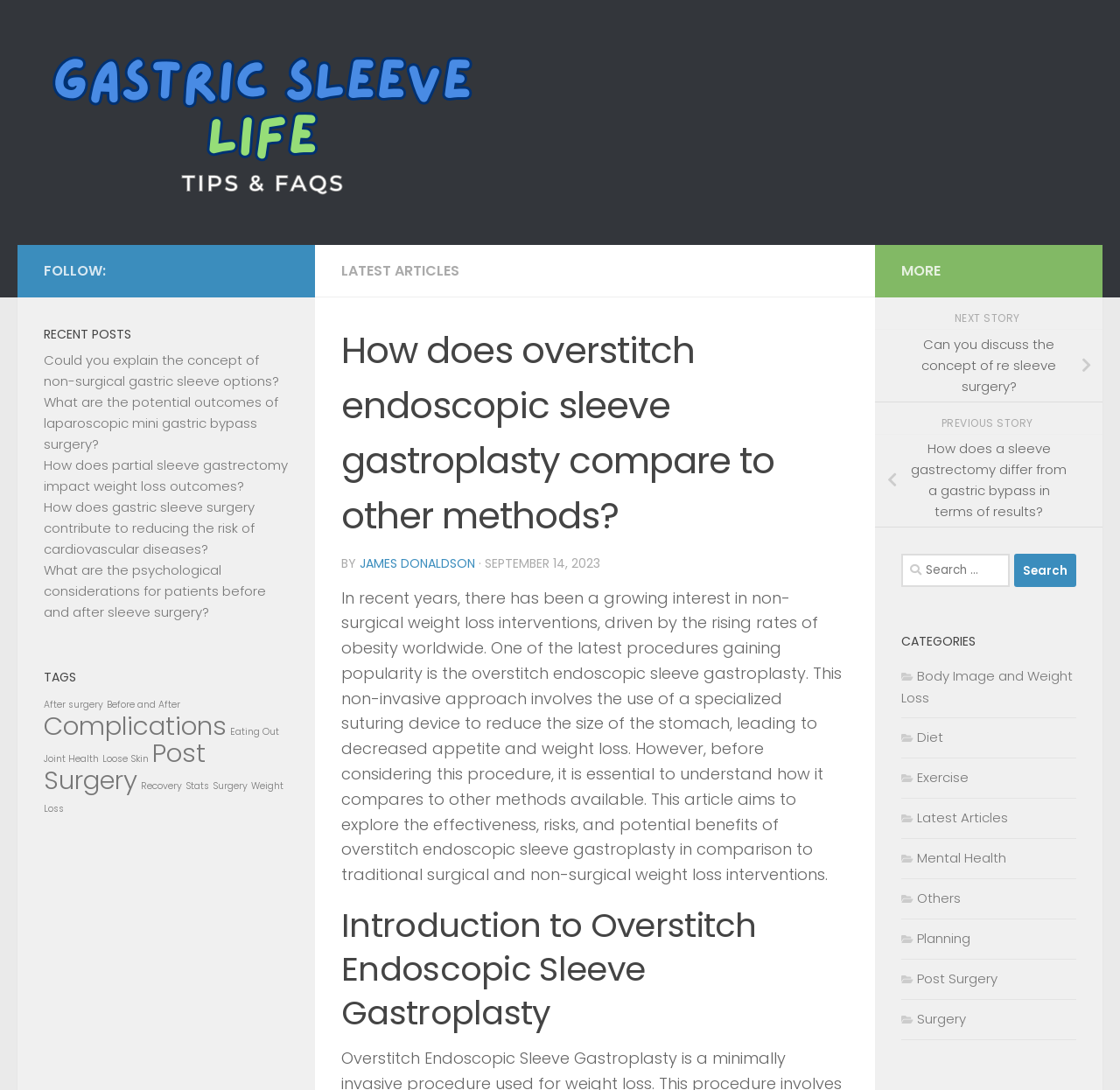Determine the bounding box coordinates of the clickable region to carry out the instruction: "Read the latest article".

[0.305, 0.297, 0.758, 0.499]